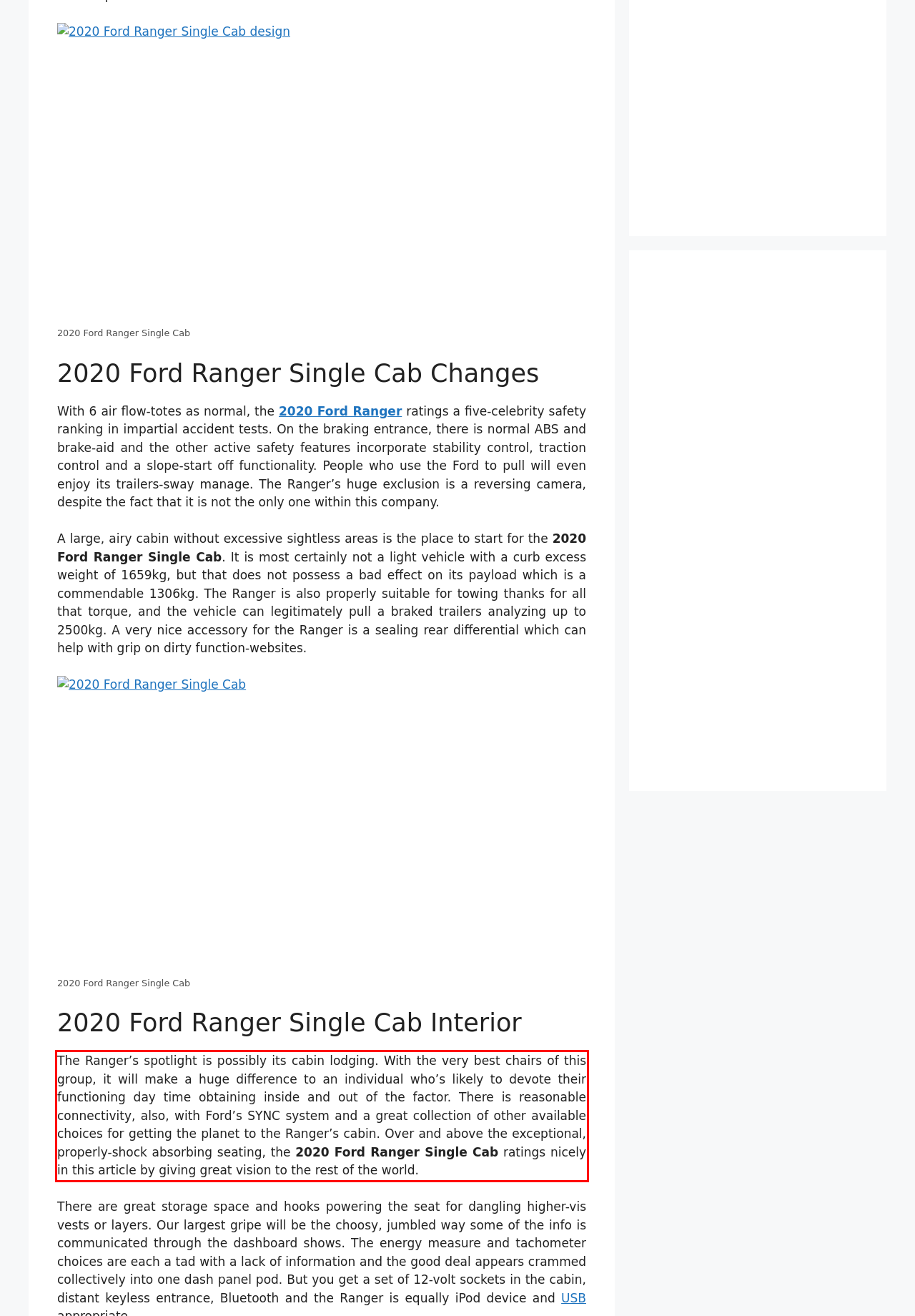Using the webpage screenshot, recognize and capture the text within the red bounding box.

The Ranger’s spotlight is possibly its cabin lodging. With the very best chairs of this group, it will make a huge difference to an individual who’s likely to devote their functioning day time obtaining inside and out of the factor. There is reasonable connectivity, also, with Ford’s SYNC system and a great collection of other available choices for getting the planet to the Ranger’s cabin. Over and above the exceptional, properly-shock absorbing seating, the 2020 Ford Ranger Single Cab ratings nicely in this article by giving great vision to the rest of the world.